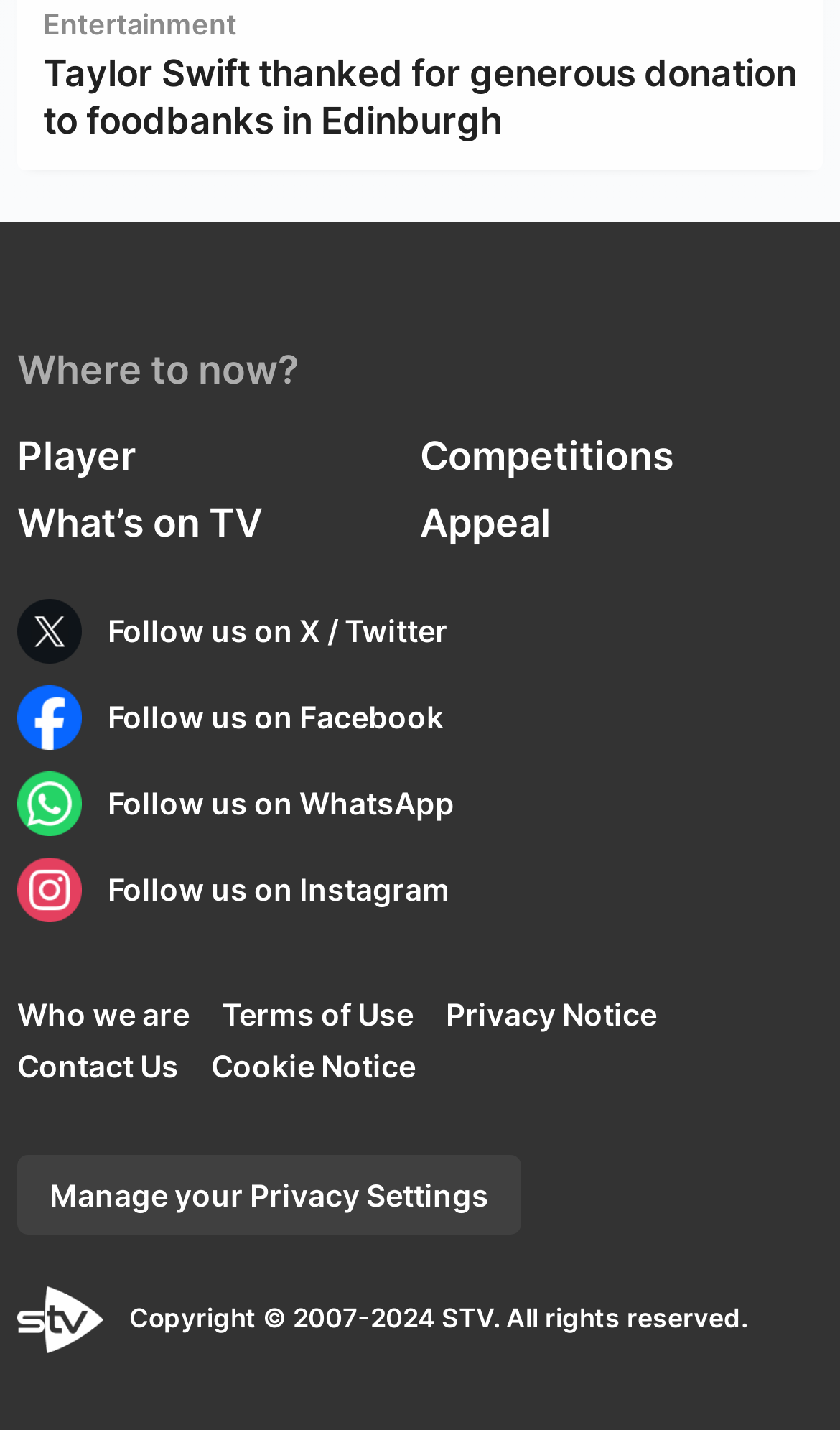Please locate the bounding box coordinates of the element that should be clicked to complete the given instruction: "Follow us on Twitter".

[0.021, 0.42, 0.979, 0.464]